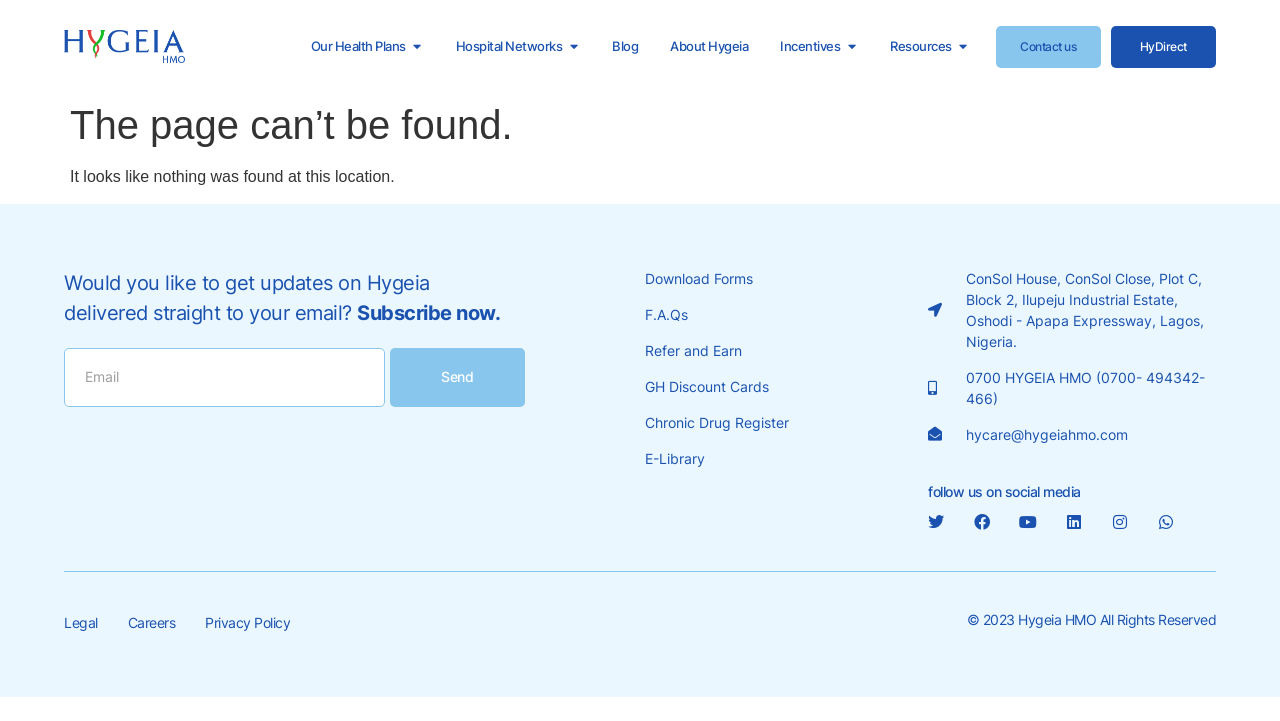Please find the bounding box coordinates of the element that needs to be clicked to perform the following instruction: "Click 'Contact us'". The bounding box coordinates should be four float numbers between 0 and 1, represented as [left, top, right, bottom].

[0.778, 0.035, 0.86, 0.094]